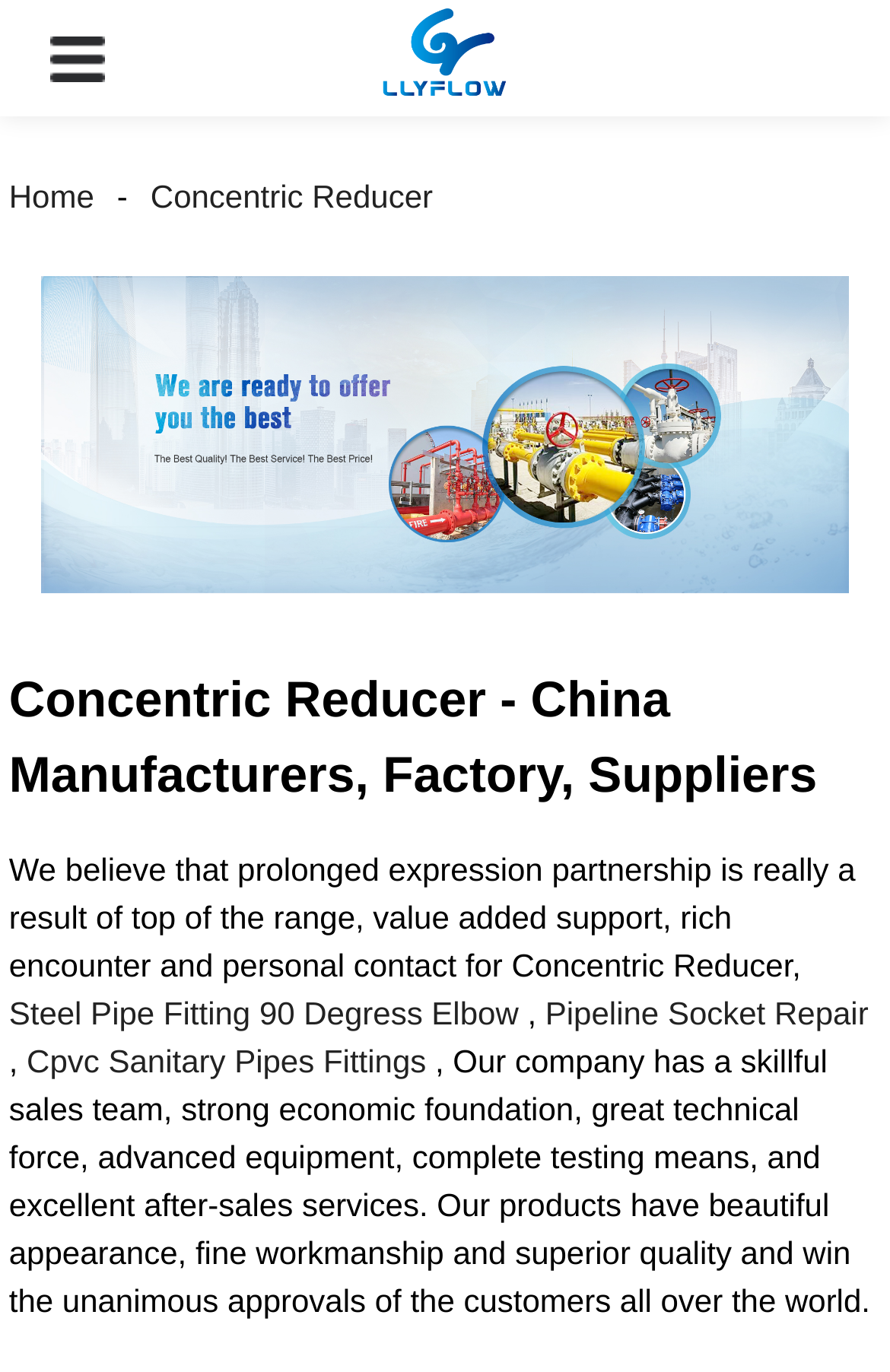What is the company's focus?
Answer the question with detailed information derived from the image.

Based on the webpage, the company's focus is on Concentric Reducer, which is evident from the heading 'Concentric Reducer - China Manufacturers, Factory, Suppliers' and the links to related products such as 'Steel Pipe Fitting 90 Degress Elbow' and 'Pipeline Socket Repair'.